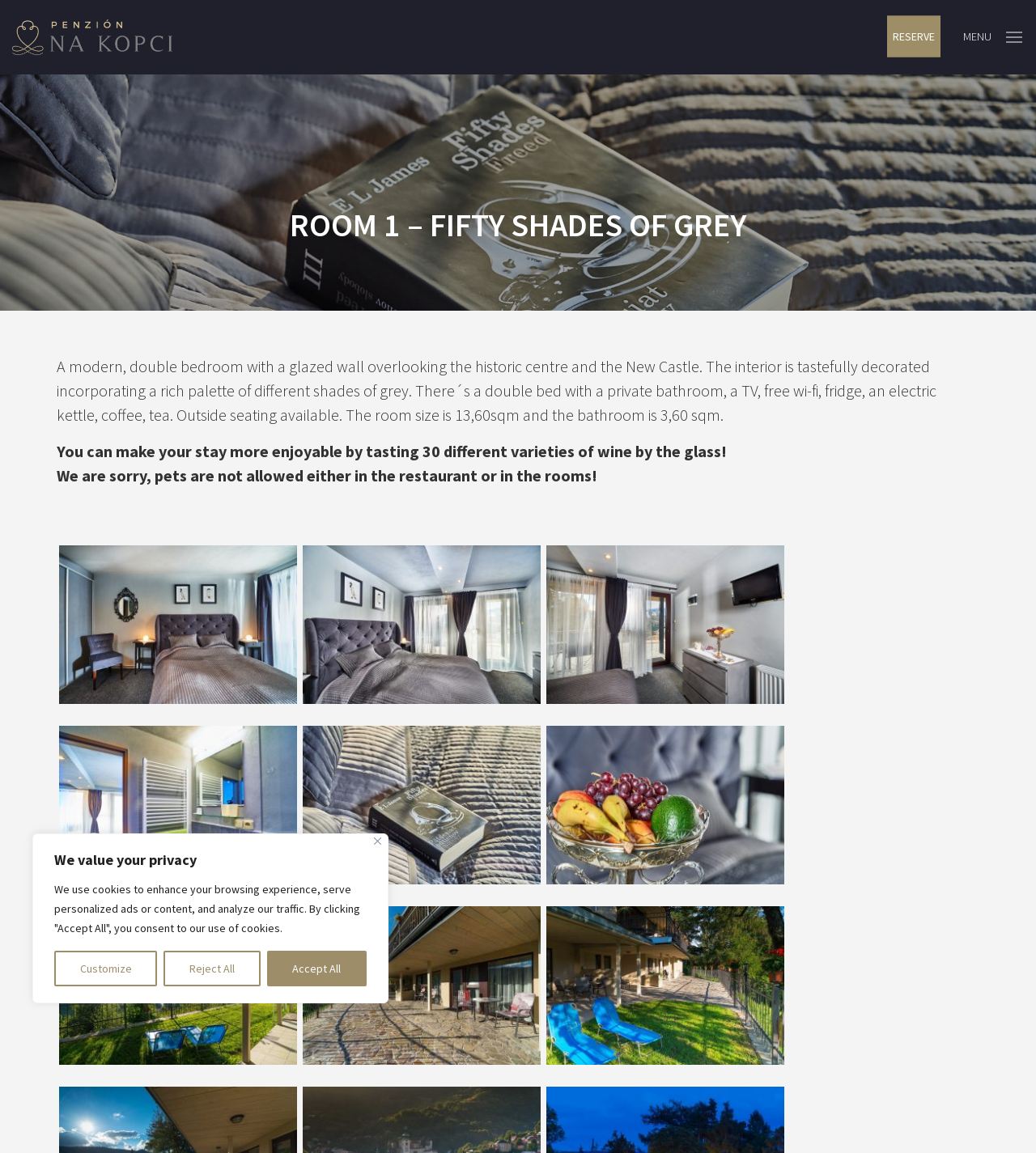What type of room is described?
Refer to the image and give a detailed response to the question.

Based on the webpage content, it is clear that the room being described is a double bedroom, as it mentions a double bed and a private bathroom.